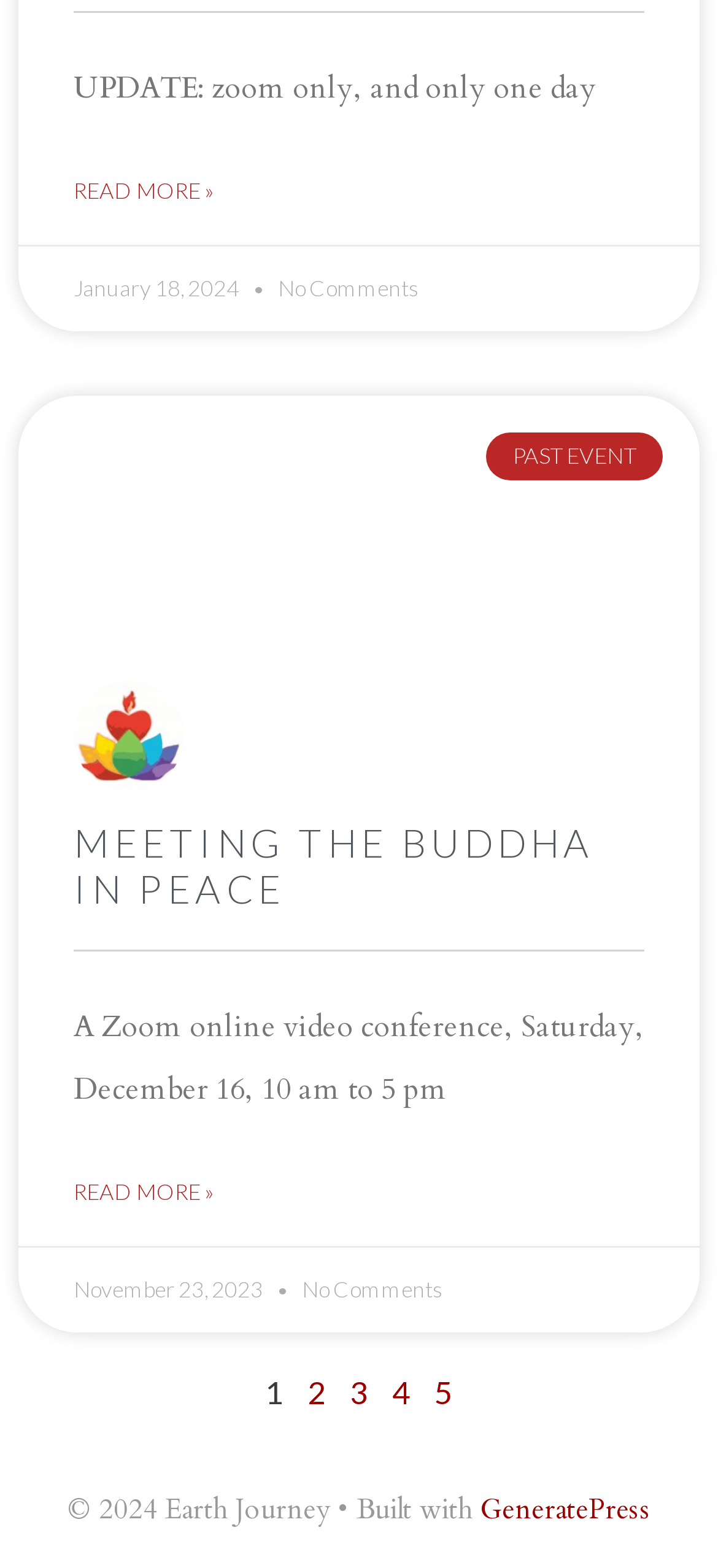Locate the UI element that matches the description solving crosswords in the webpage screenshot. Return the bounding box coordinates in the format (top-left x, top-left y, bottom-right x, bottom-right y), with values ranging from 0 to 1.

None